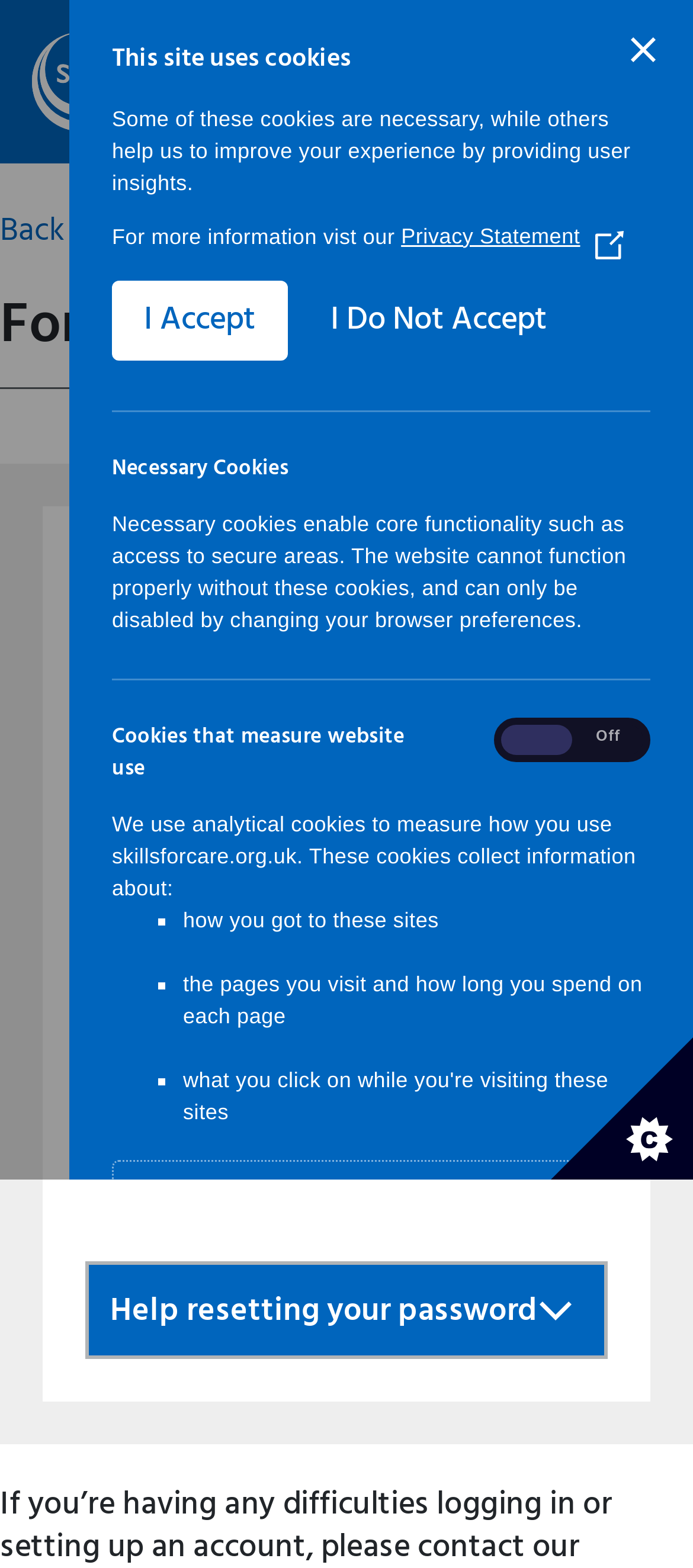Pinpoint the bounding box coordinates of the area that should be clicked to complete the following instruction: "Click the 'Back to main website' link". The coordinates must be given as four float numbers between 0 and 1, i.e., [left, top, right, bottom].

[0.0, 0.13, 0.428, 0.169]